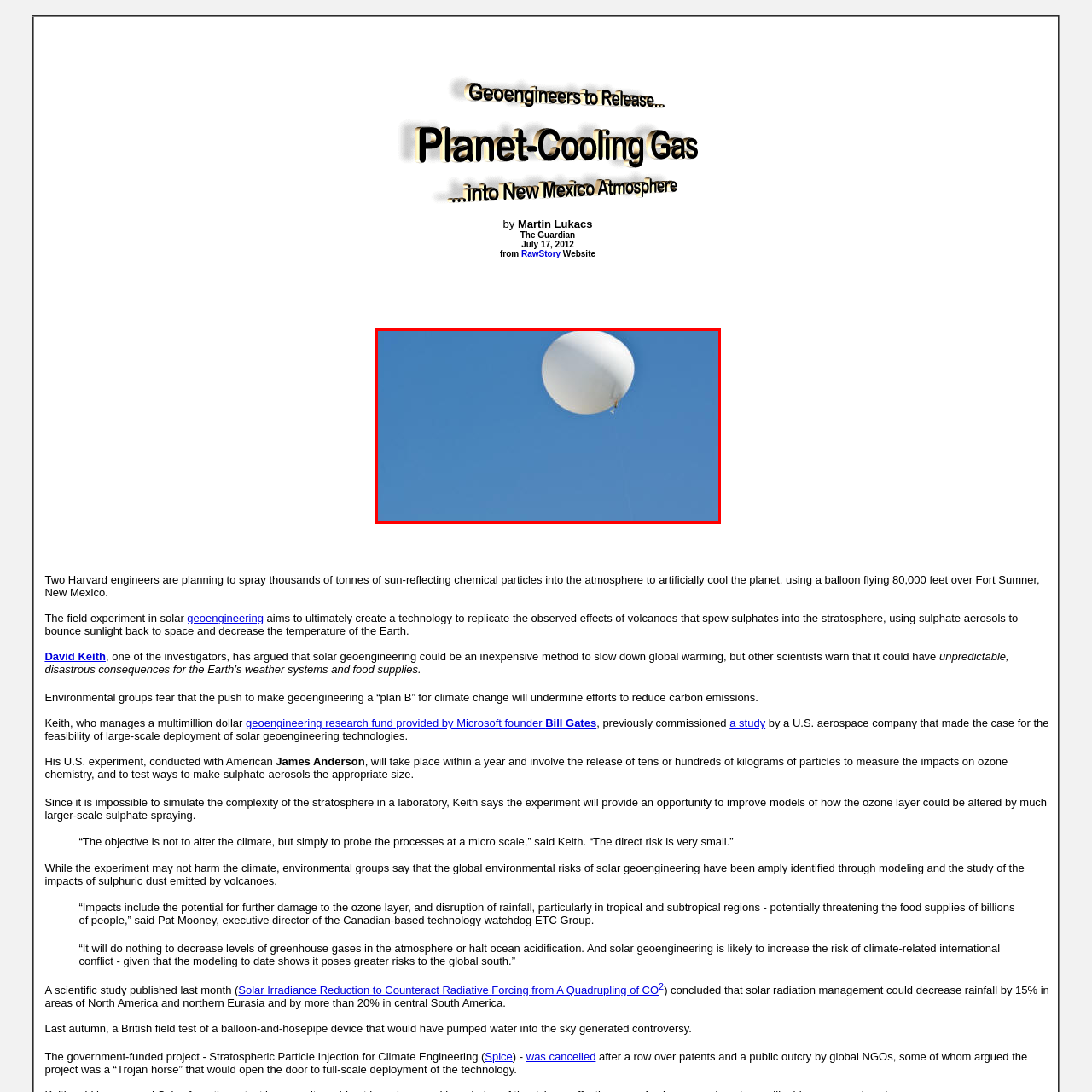Refer to the image enclosed in the red bounding box, then answer the following question in a single word or phrase: Where are the scientists involved in the experiment from?

Harvard